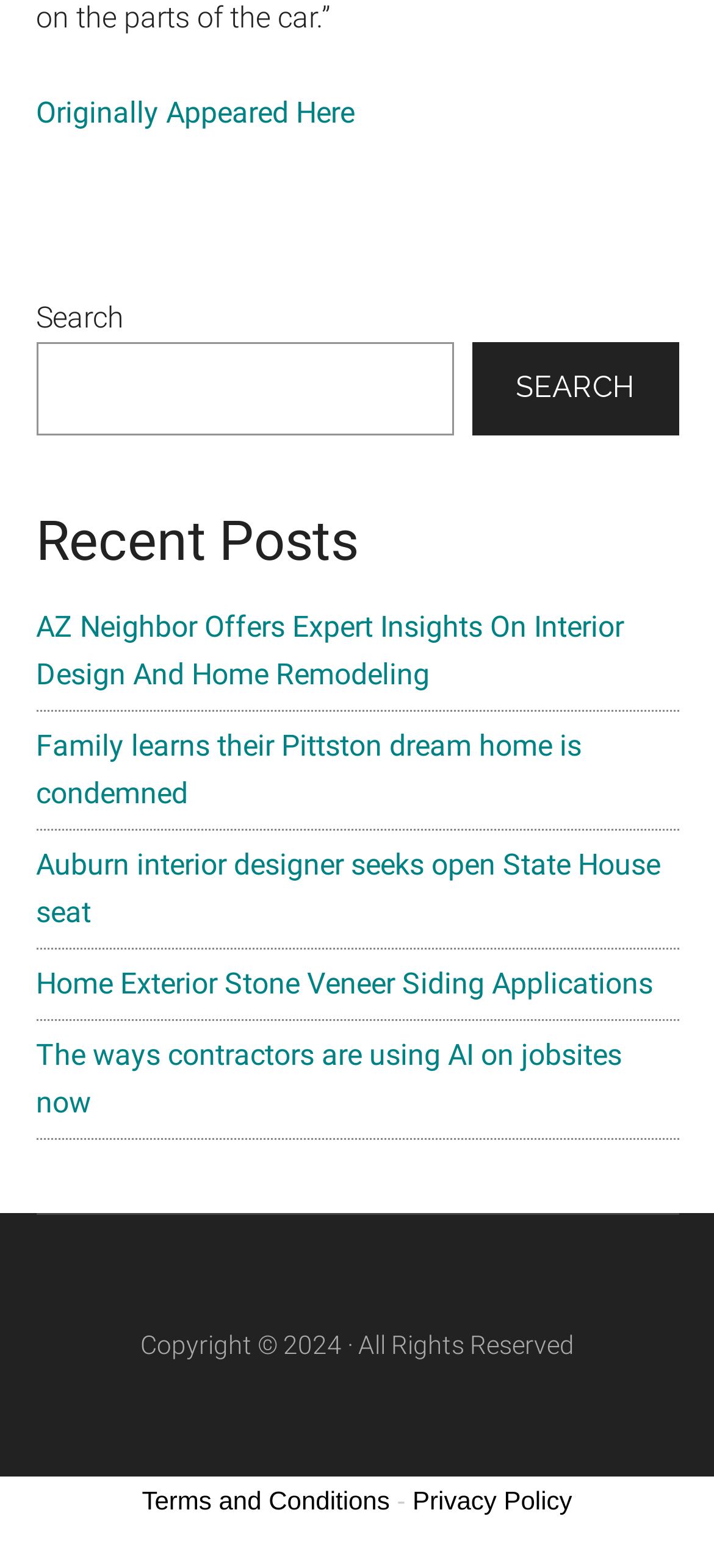Locate the bounding box coordinates of the UI element described by: "Privacy Policy". Provide the coordinates as four float numbers between 0 and 1, formatted as [left, top, right, bottom].

[0.578, 0.947, 0.801, 0.966]